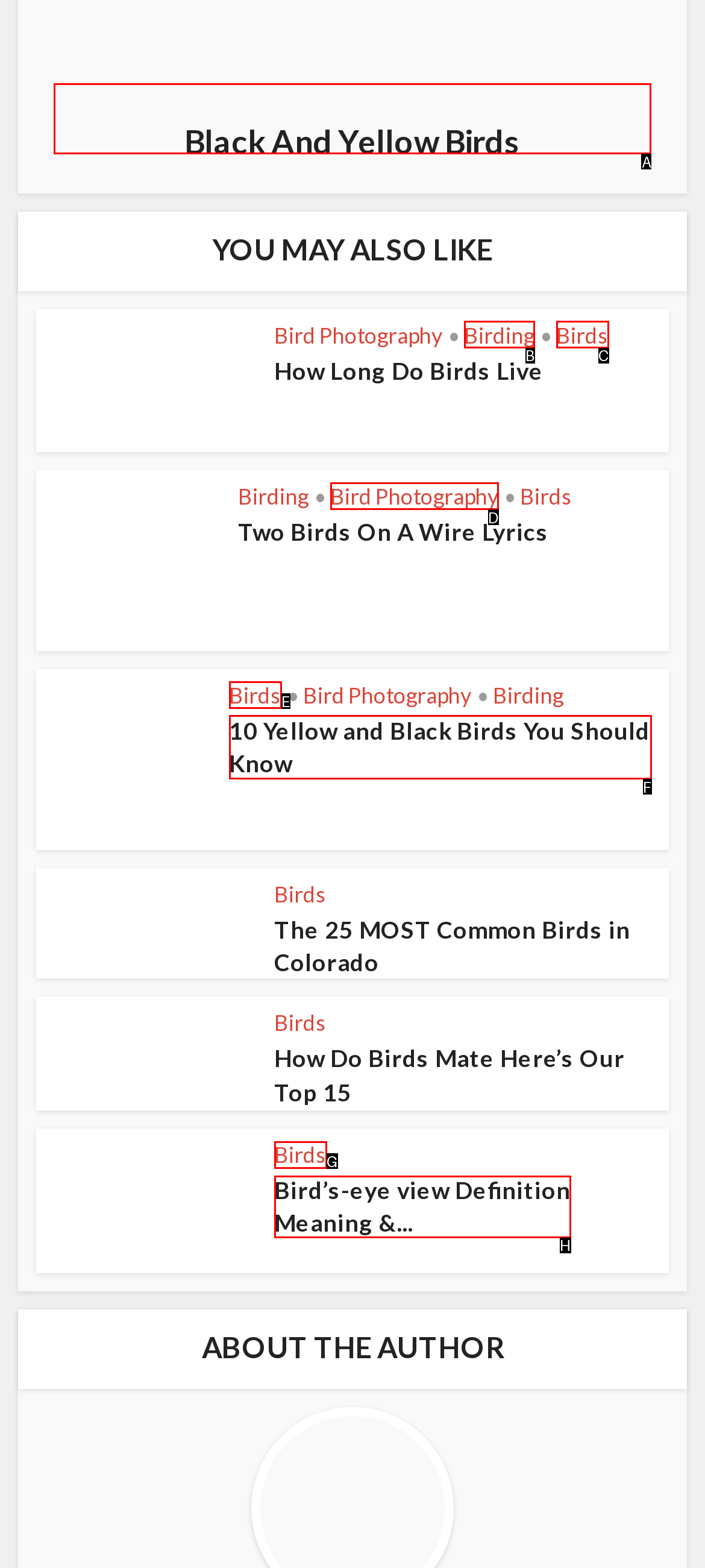Point out the option that needs to be clicked to fulfill the following instruction: explore the article about 10 yellow and black birds you should know
Answer with the letter of the appropriate choice from the listed options.

F